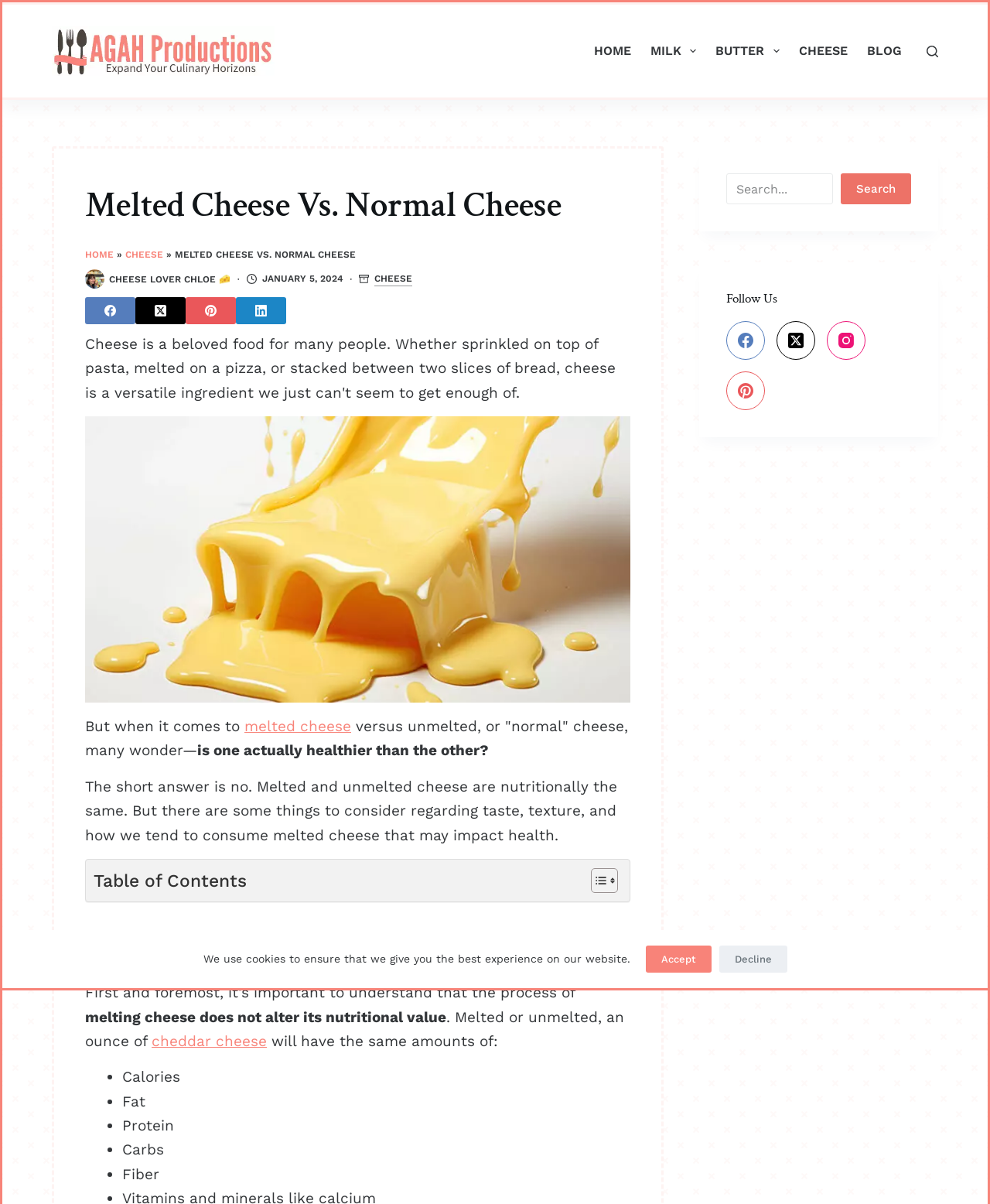Please specify the bounding box coordinates of the clickable region to carry out the following instruction: "Go to the home page". The coordinates should be four float numbers between 0 and 1, in the format [left, top, right, bottom].

[0.59, 0.004, 0.647, 0.081]